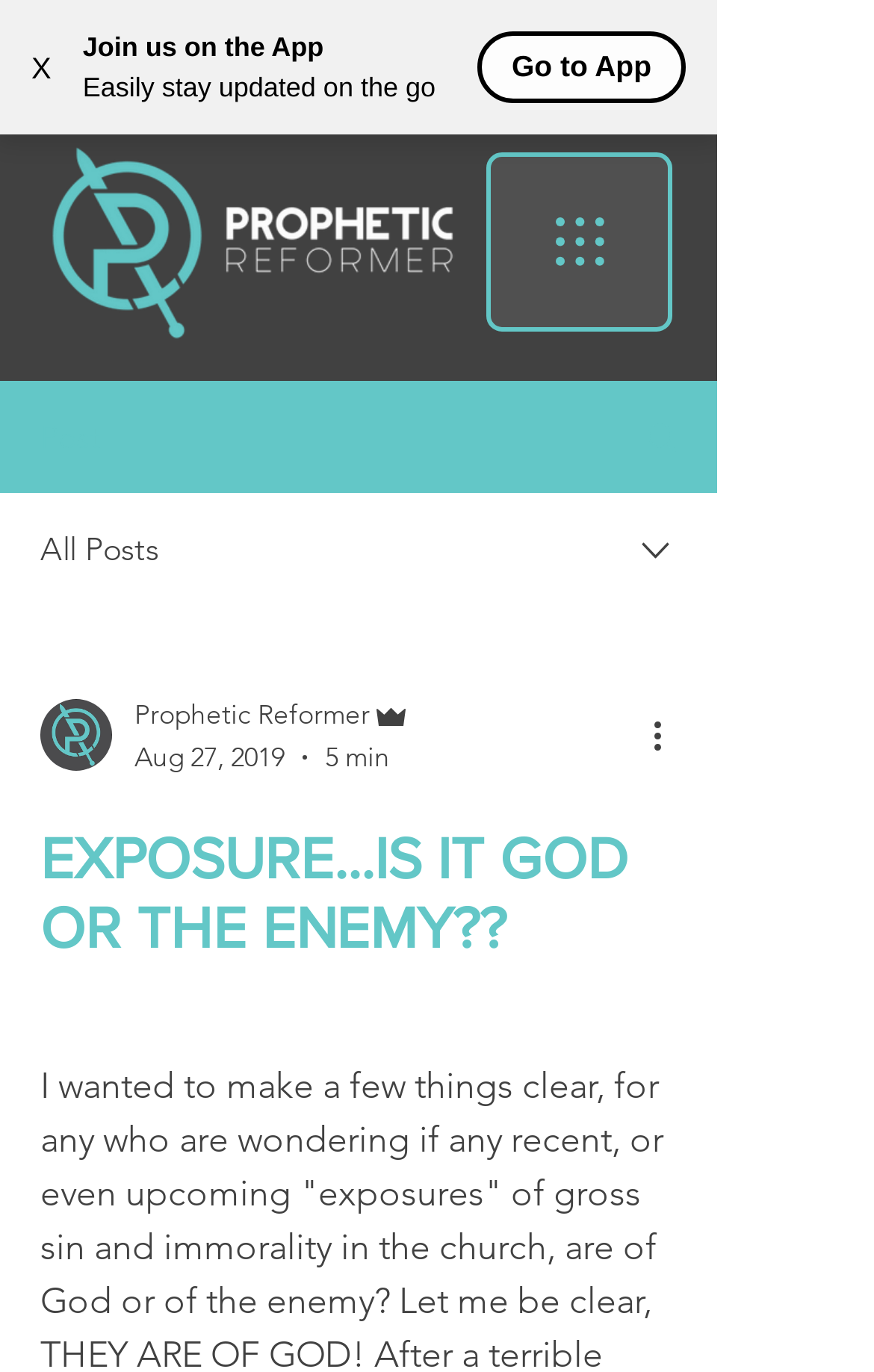Locate the bounding box coordinates of the element's region that should be clicked to carry out the following instruction: "Search for something". The coordinates need to be four float numbers between 0 and 1, i.e., [left, top, right, bottom].

[0.438, 0.015, 0.767, 0.067]